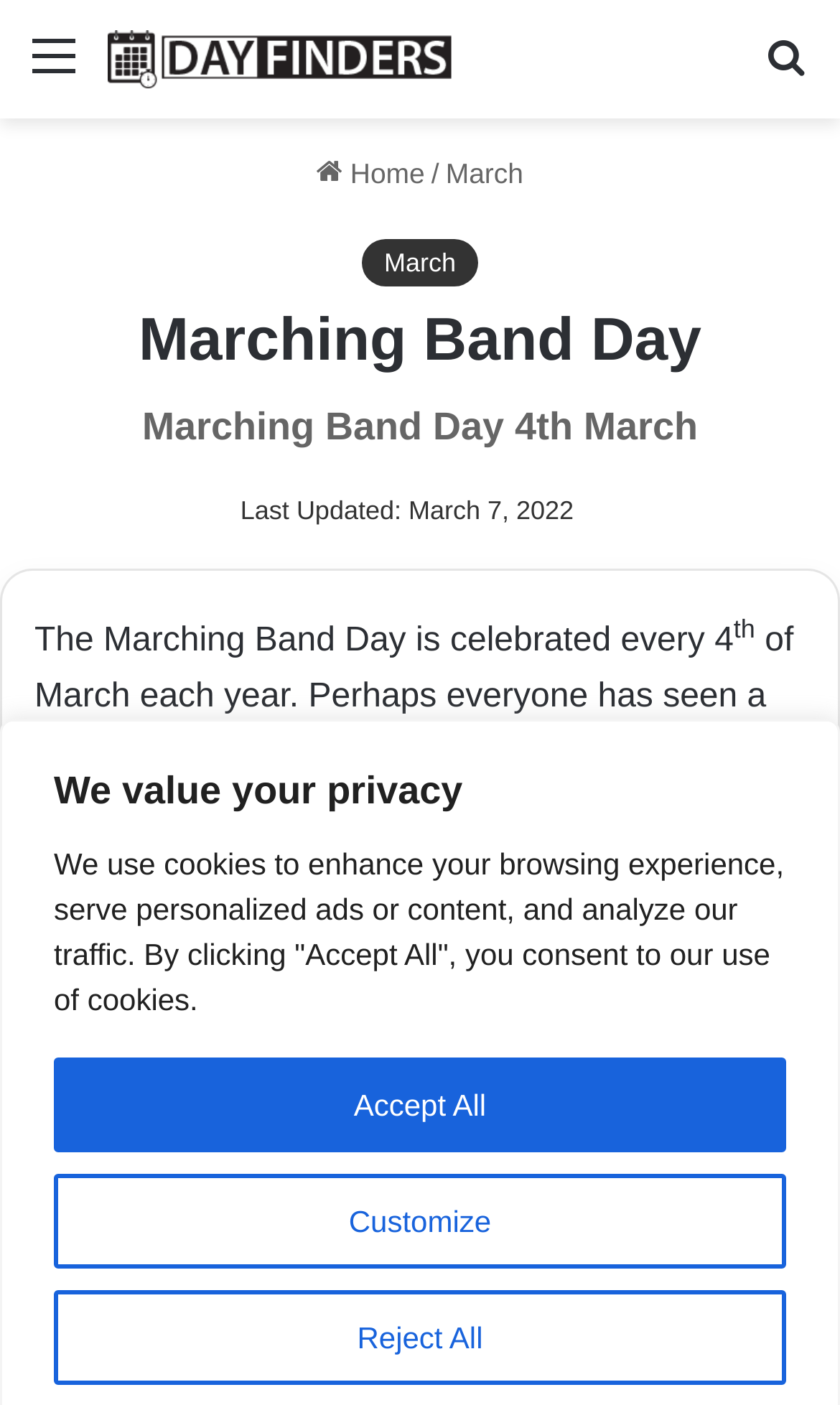Please predict the bounding box coordinates (top-left x, top-left y, bottom-right x, bottom-right y) for the UI element in the screenshot that fits the description: Reject All

[0.064, 0.918, 0.936, 0.986]